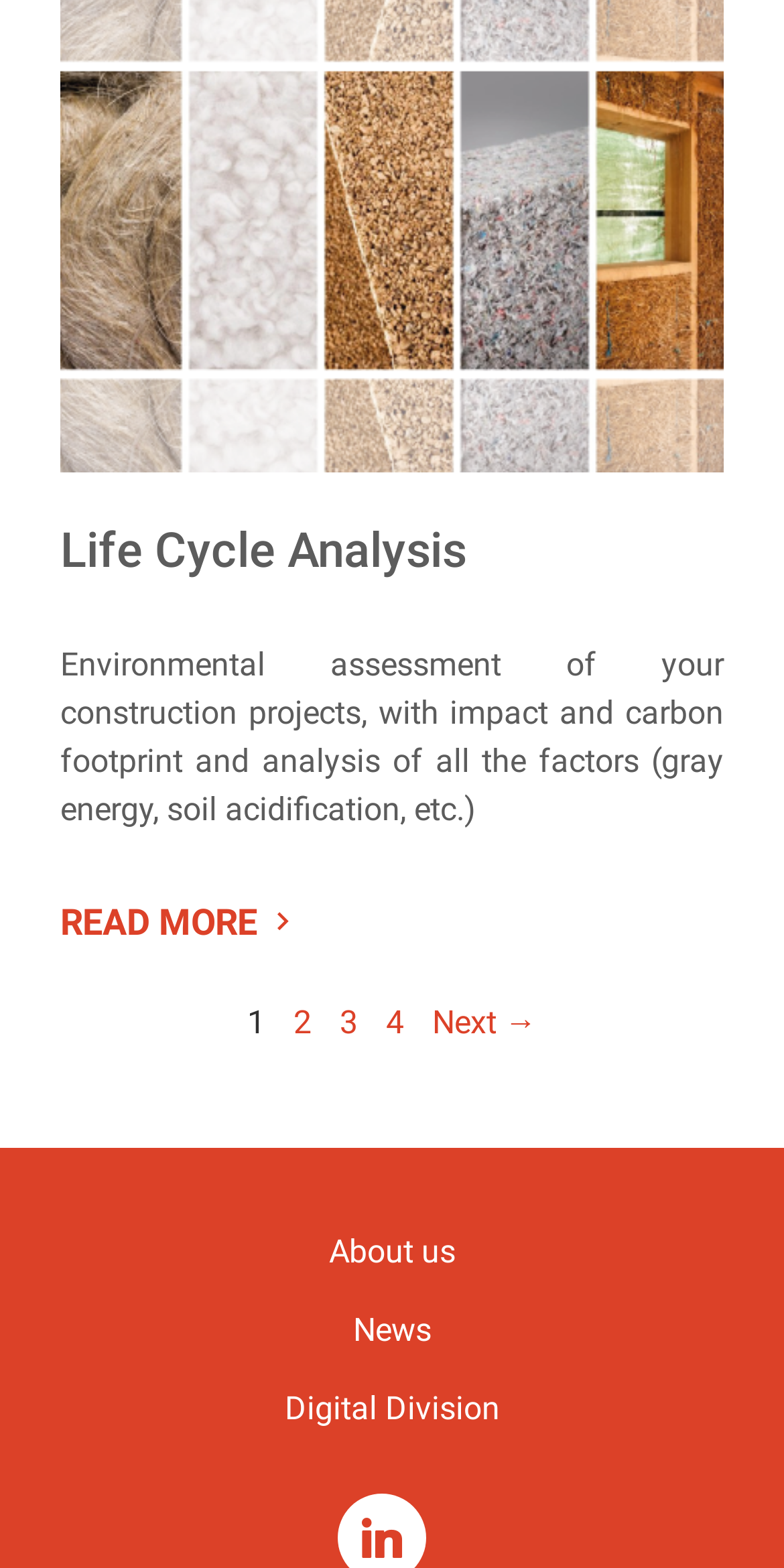Pinpoint the bounding box coordinates of the clickable element needed to complete the instruction: "Go to page 1". The coordinates should be provided as four float numbers between 0 and 1: [left, top, right, bottom].

[0.315, 0.639, 0.338, 0.664]